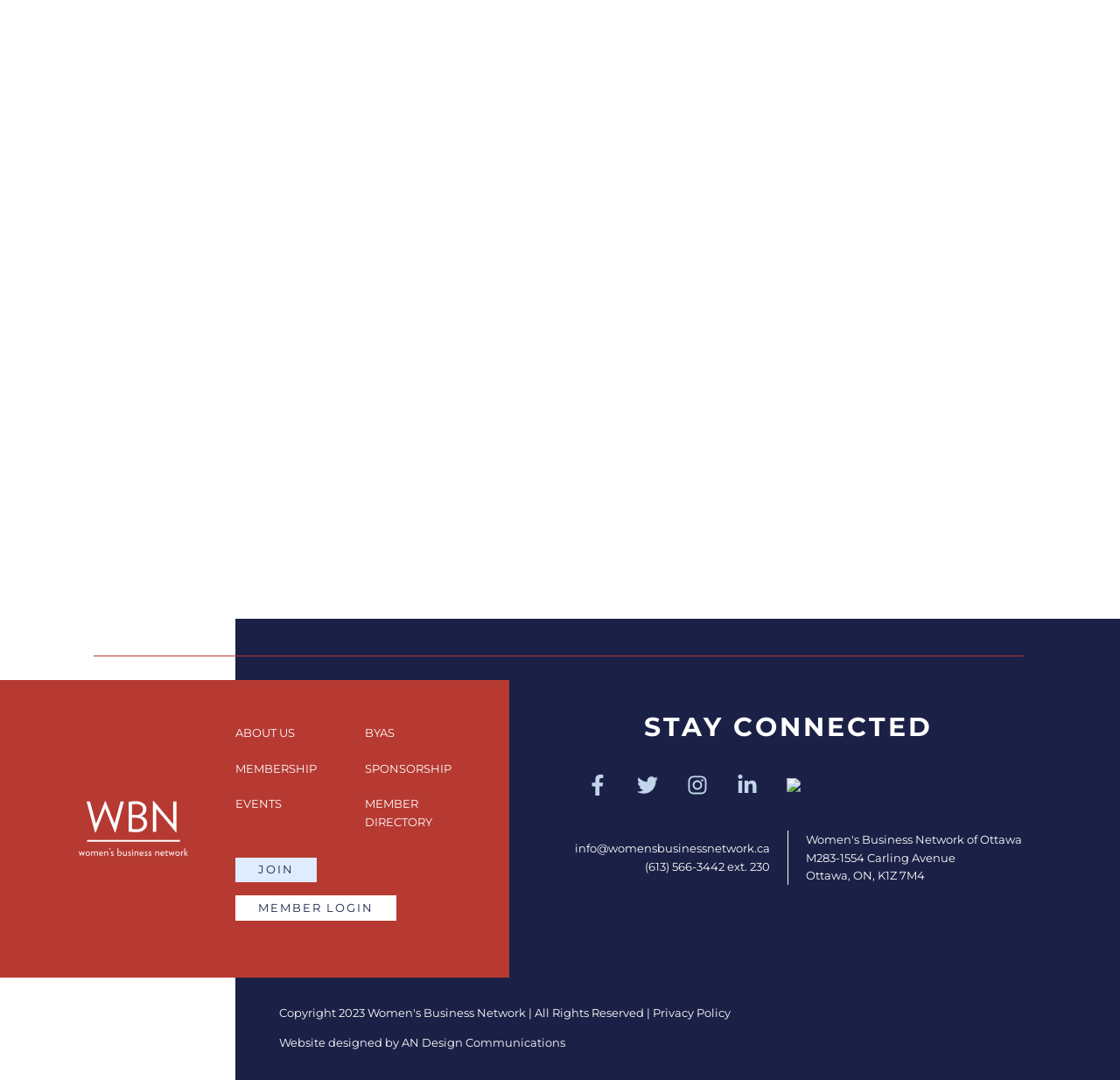Please identify the bounding box coordinates of the region to click in order to complete the given instruction: "Check STAY CONNECTED". The coordinates should be four float numbers between 0 and 1, i.e., [left, top, right, bottom].

[0.575, 0.658, 0.833, 0.688]